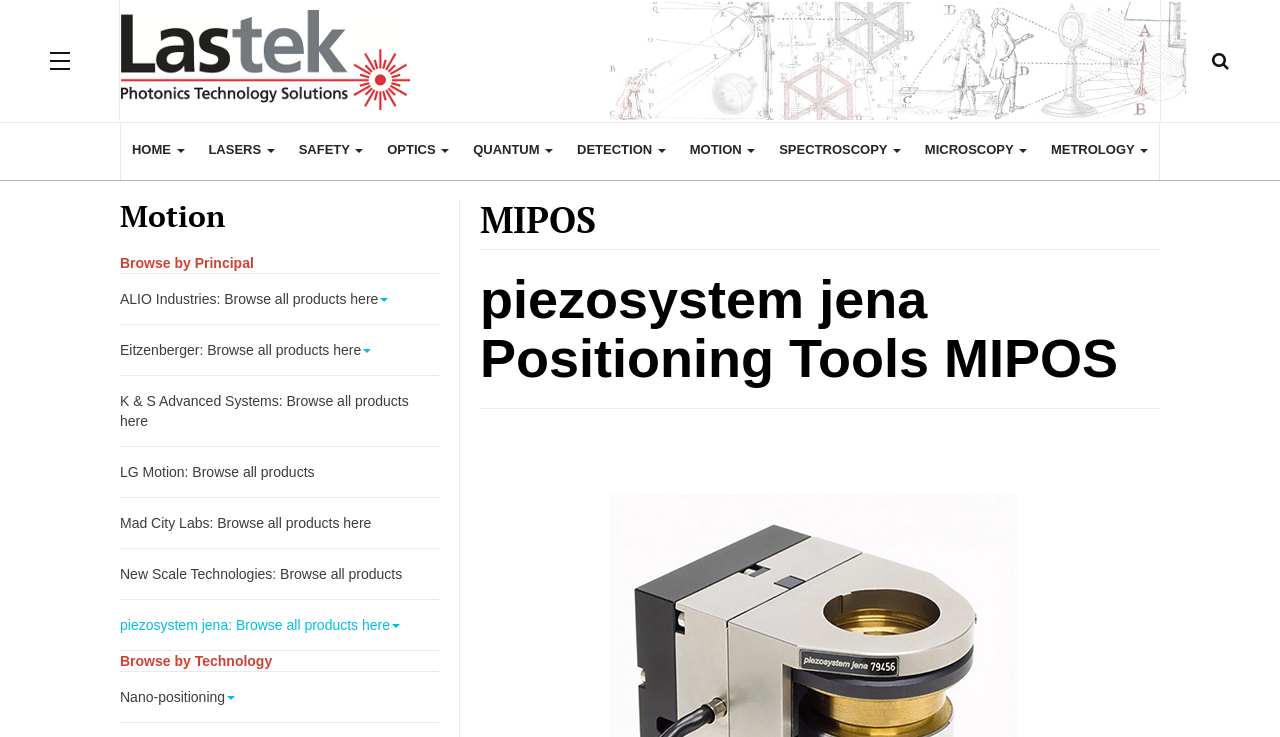Locate the bounding box coordinates of the clickable region necessary to complete the following instruction: "Save to Pinterest". Provide the coordinates in the format of four float numbers between 0 and 1, i.e., [left, top, right, bottom].

None